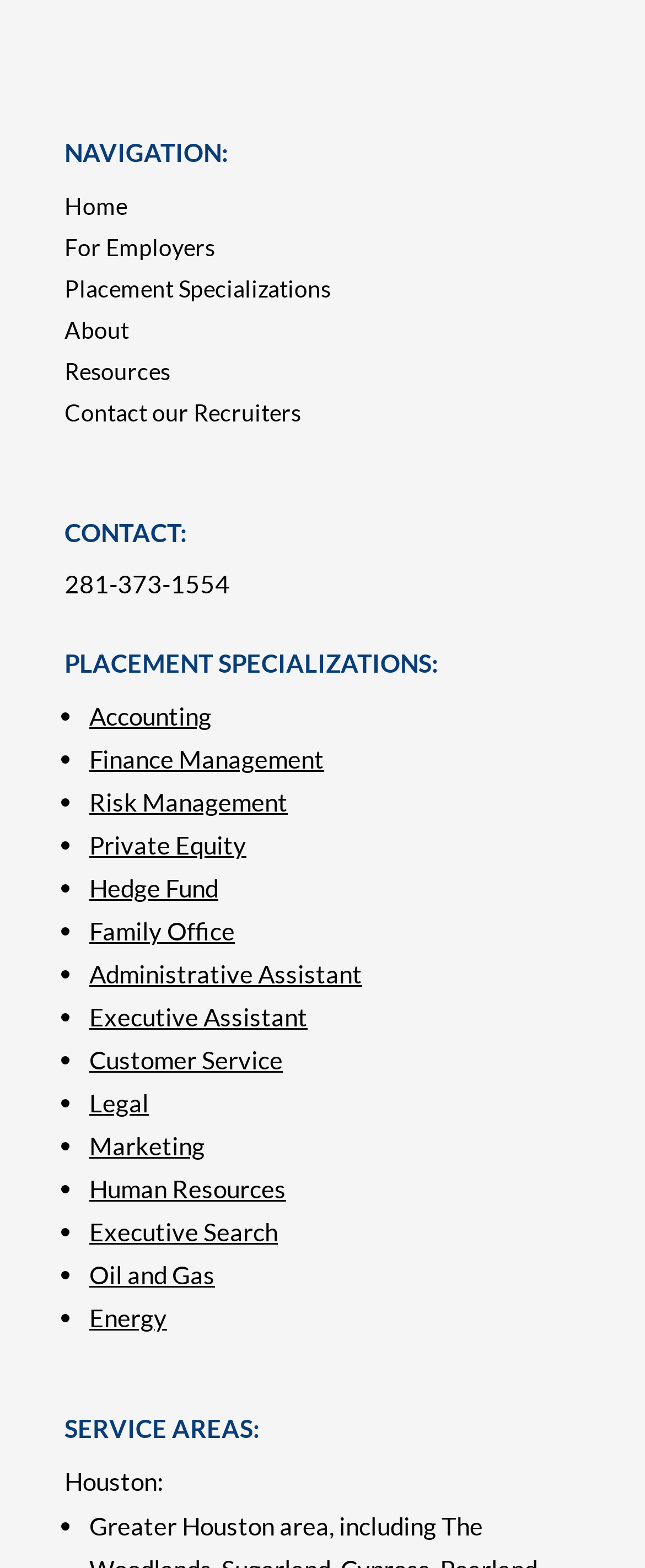Provide a short, one-word or phrase answer to the question below:
What is the last link in the navigation menu?

Contact our Recruiters